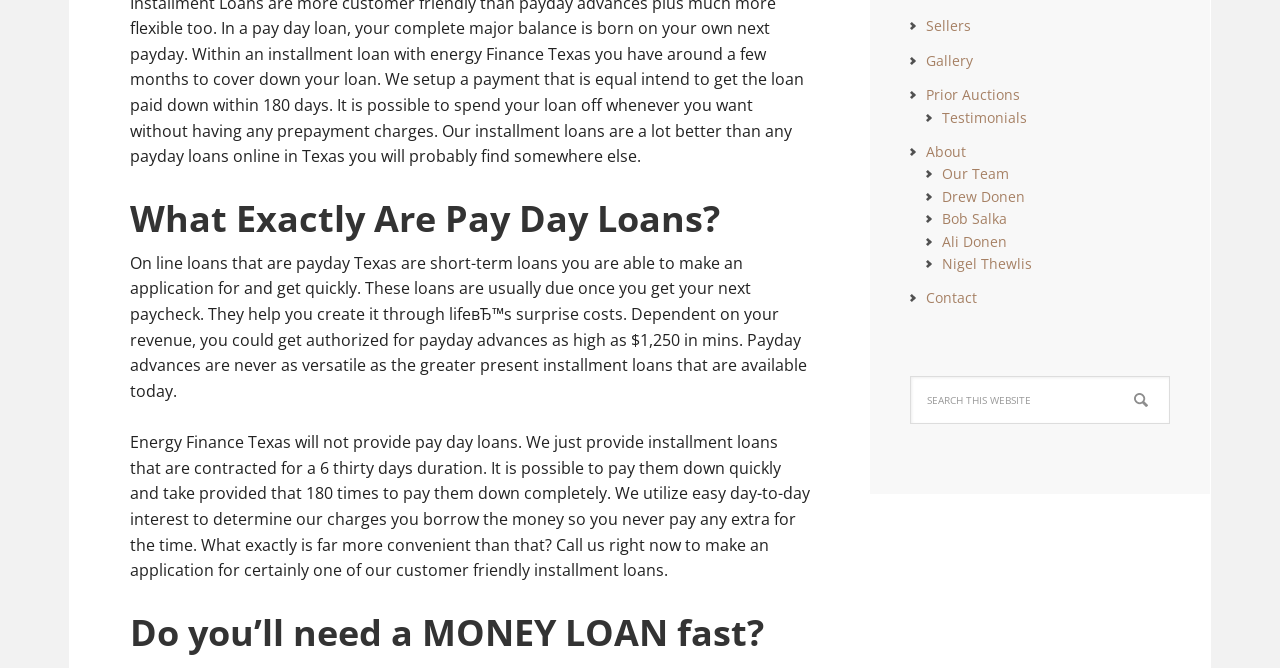Identify the bounding box coordinates for the UI element described as follows: "About". Ensure the coordinates are four float numbers between 0 and 1, formatted as [left, top, right, bottom].

[0.723, 0.213, 0.755, 0.241]